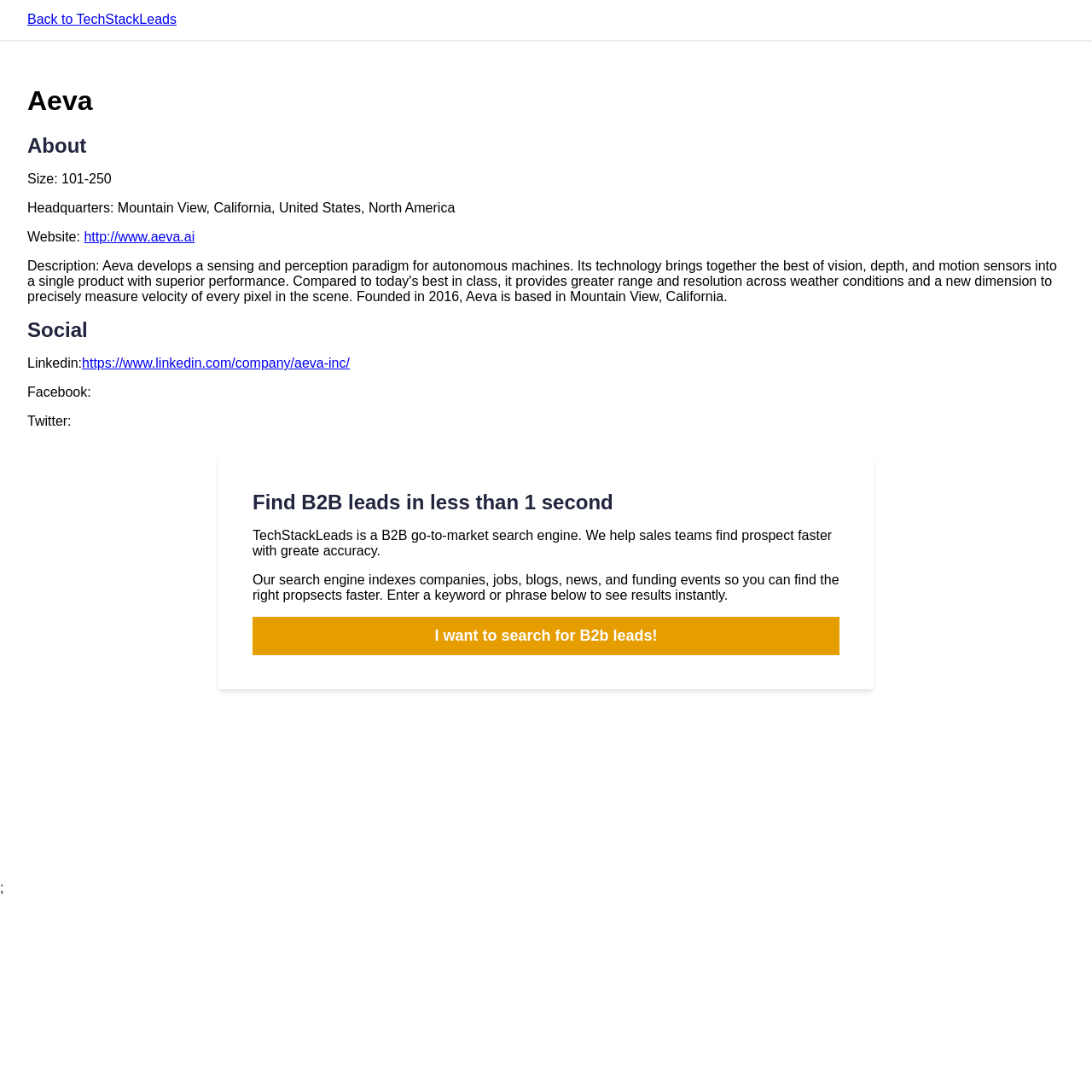What is the purpose of TechStackLeads?
Please look at the screenshot and answer in one word or a short phrase.

B2B go-to-market search engine